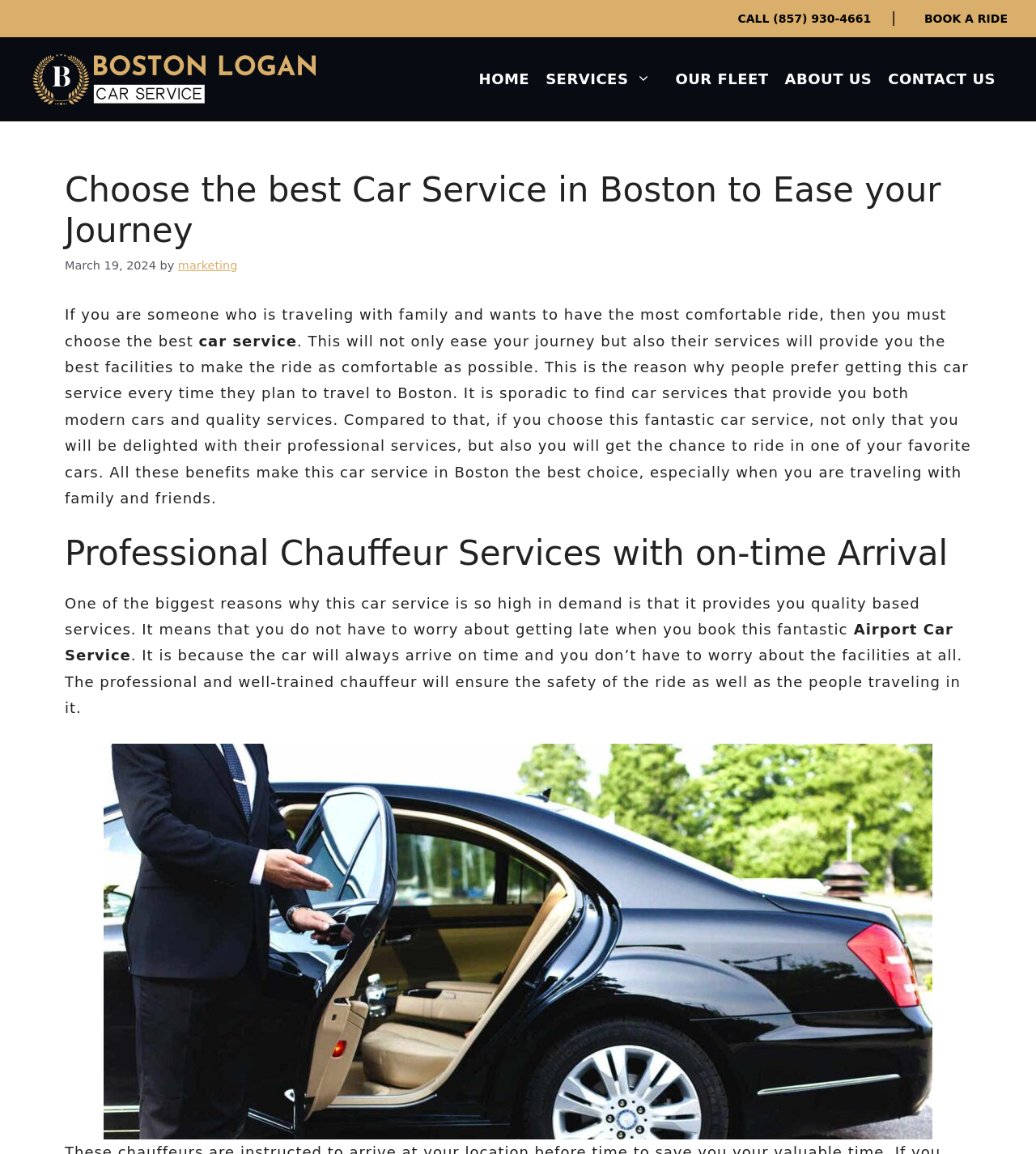Determine the bounding box coordinates for the area that should be clicked to carry out the following instruction: "Visit Boston Logan Car Service".

[0.031, 0.061, 0.305, 0.075]